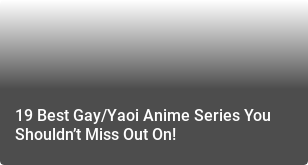What is the purpose of the article?
Please give a detailed and thorough answer to the question, covering all relevant points.

The title suggests that the article is aimed at providing informative content to anime enthusiasts, while also being enticing and promising a rich selection of narratives and characters significant to the LGBTQ+ representation genre.